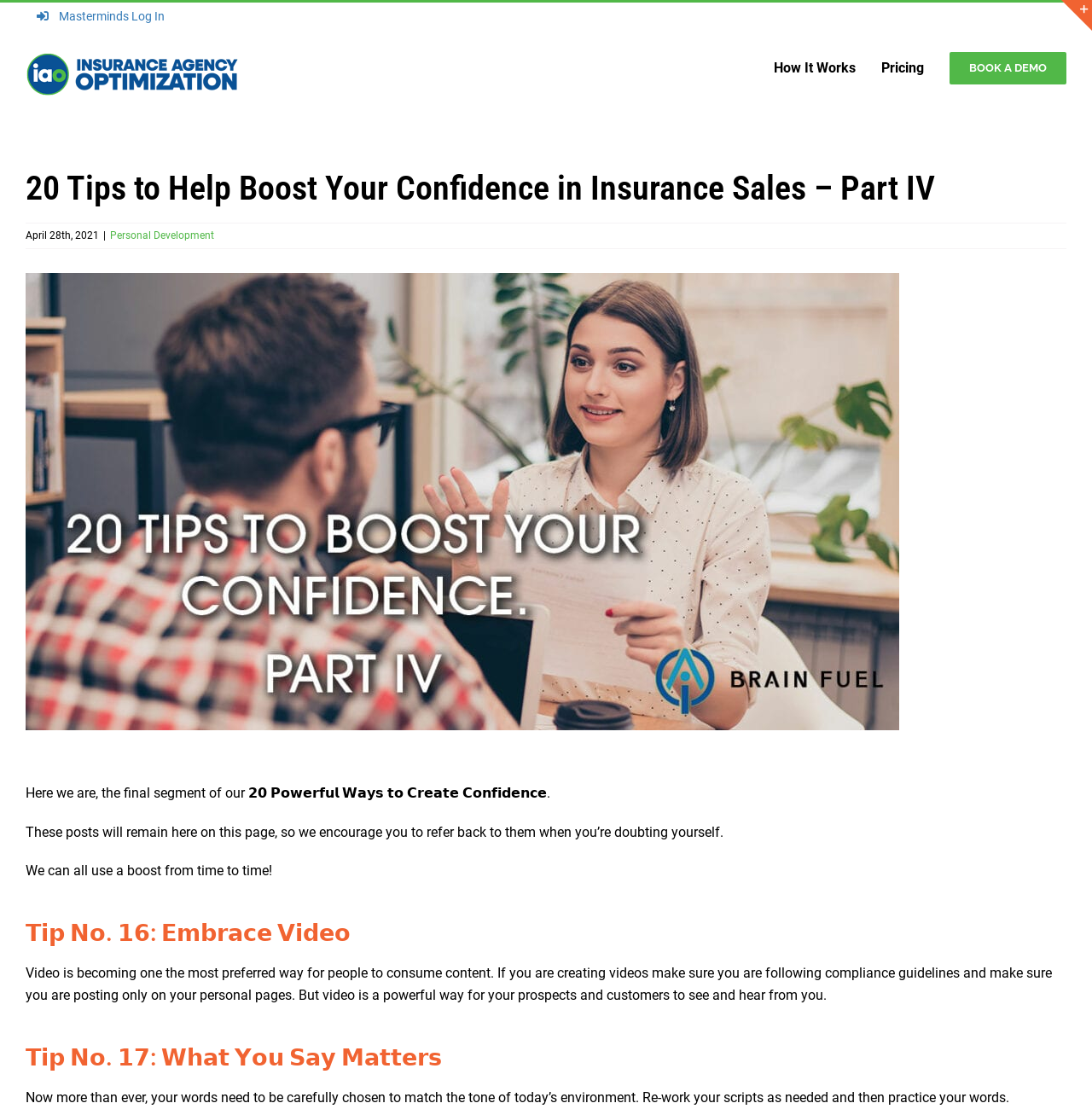Identify and extract the main heading of the webpage.

20 Tips to Help Boost Your Confidence in Insurance Sales – Part IV